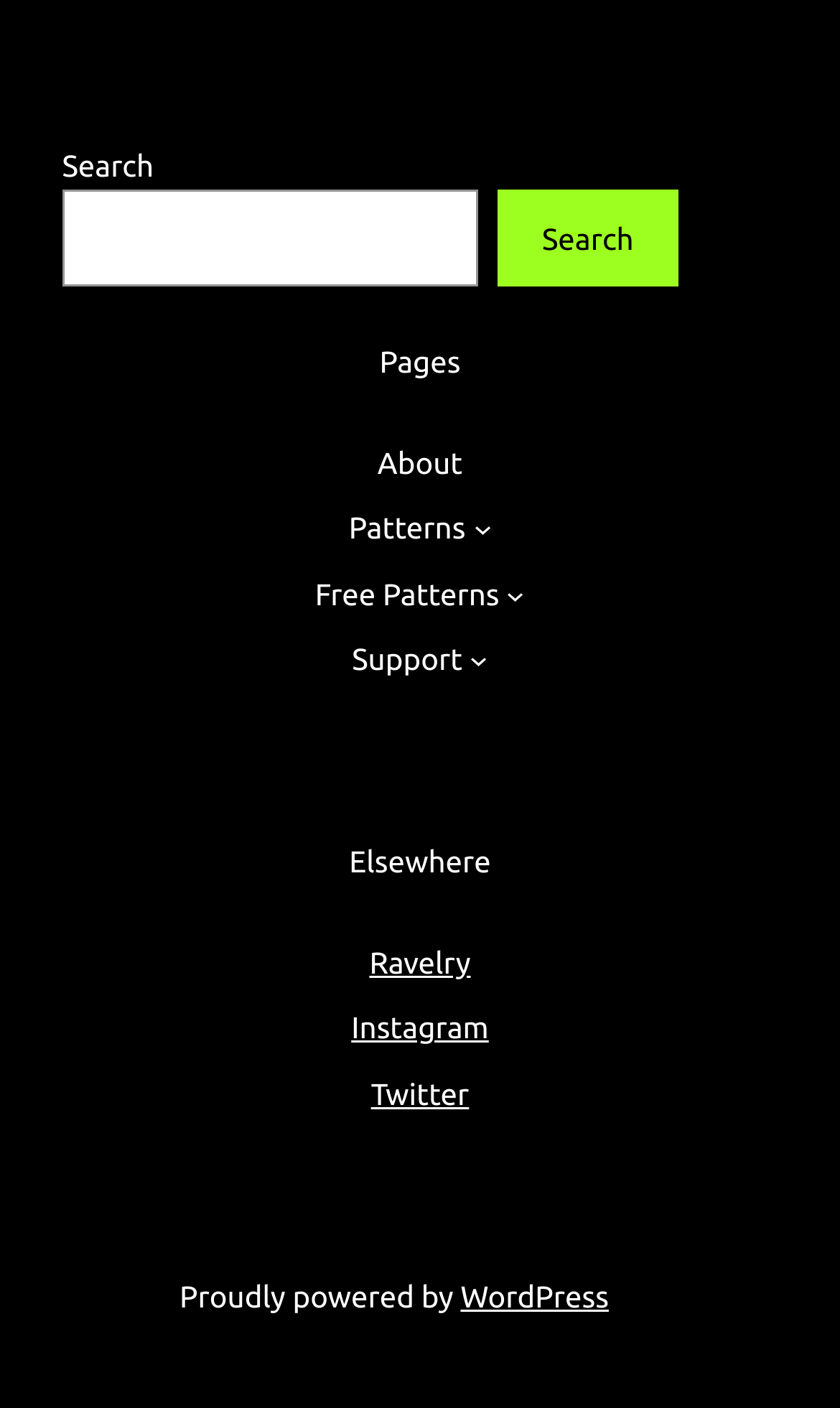Can you find the bounding box coordinates for the element to click on to achieve the instruction: "Visit Ravelry"?

[0.44, 0.671, 0.56, 0.696]